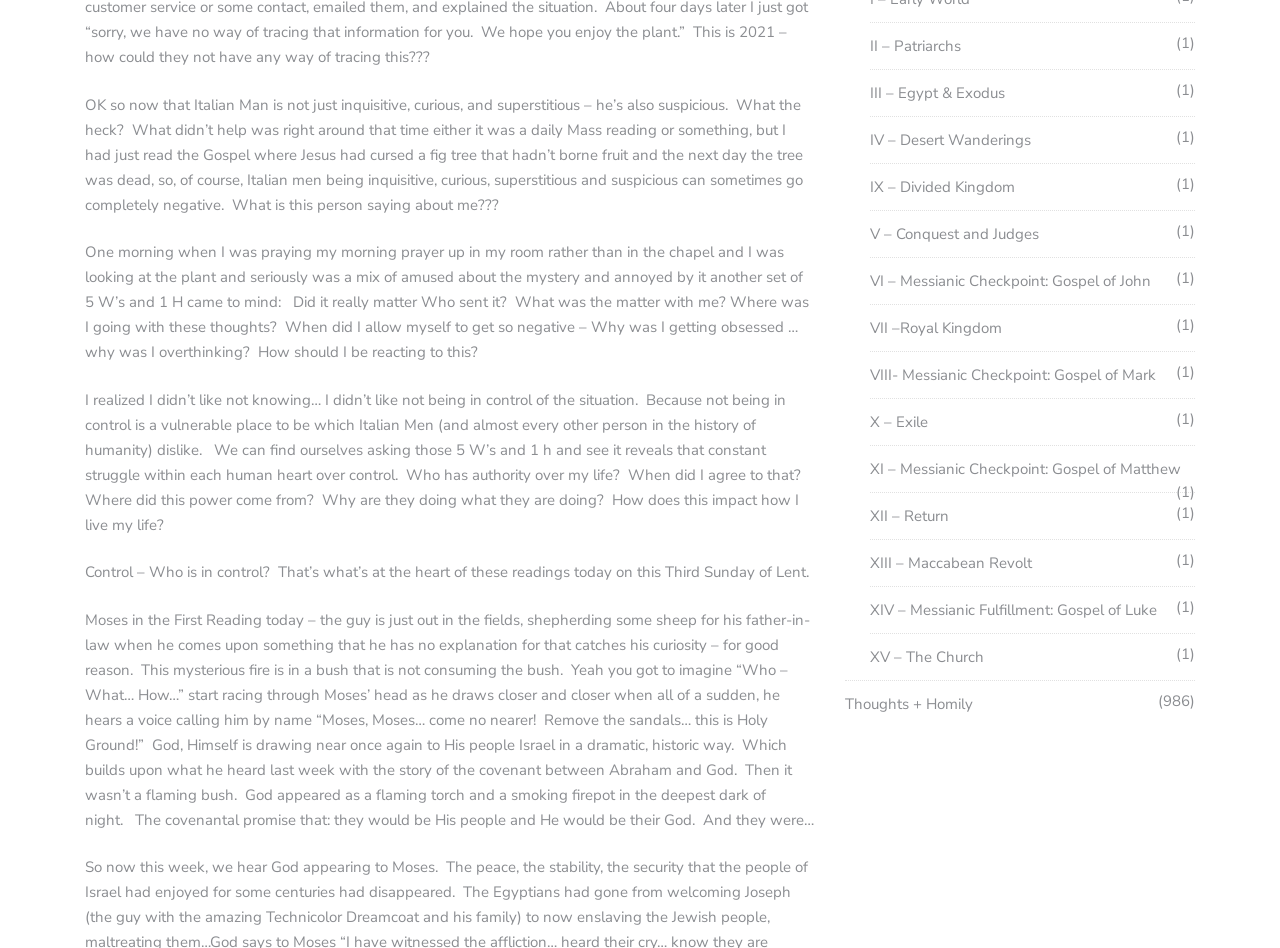Please respond in a single word or phrase: 
What is the main topic of the text?

Control and faith